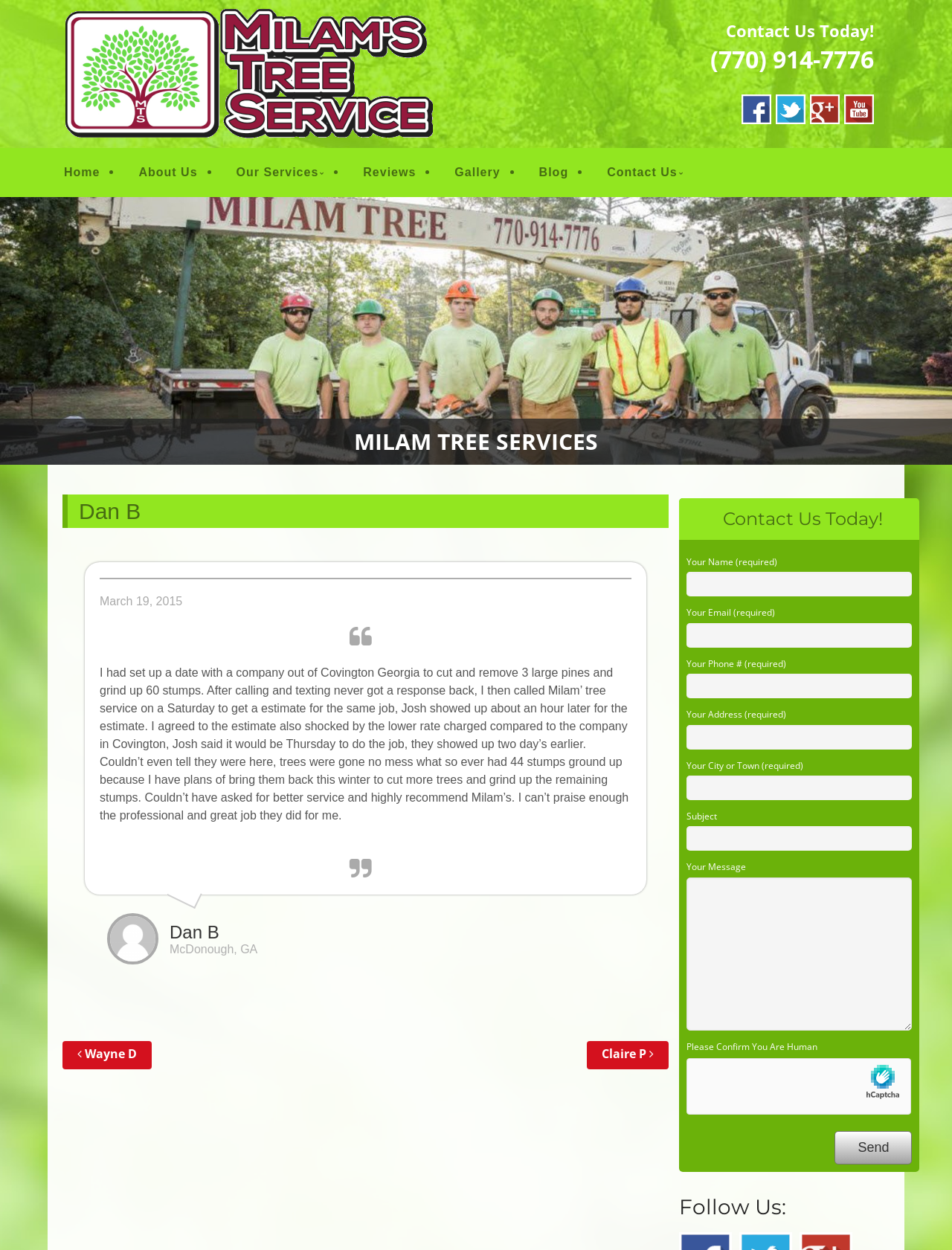Identify the bounding box coordinates for the UI element described as follows: "parent_node: MILAM TREE SERVICES". Ensure the coordinates are four float numbers between 0 and 1, formatted as [left, top, right, bottom].

[0.066, 0.108, 0.456, 0.121]